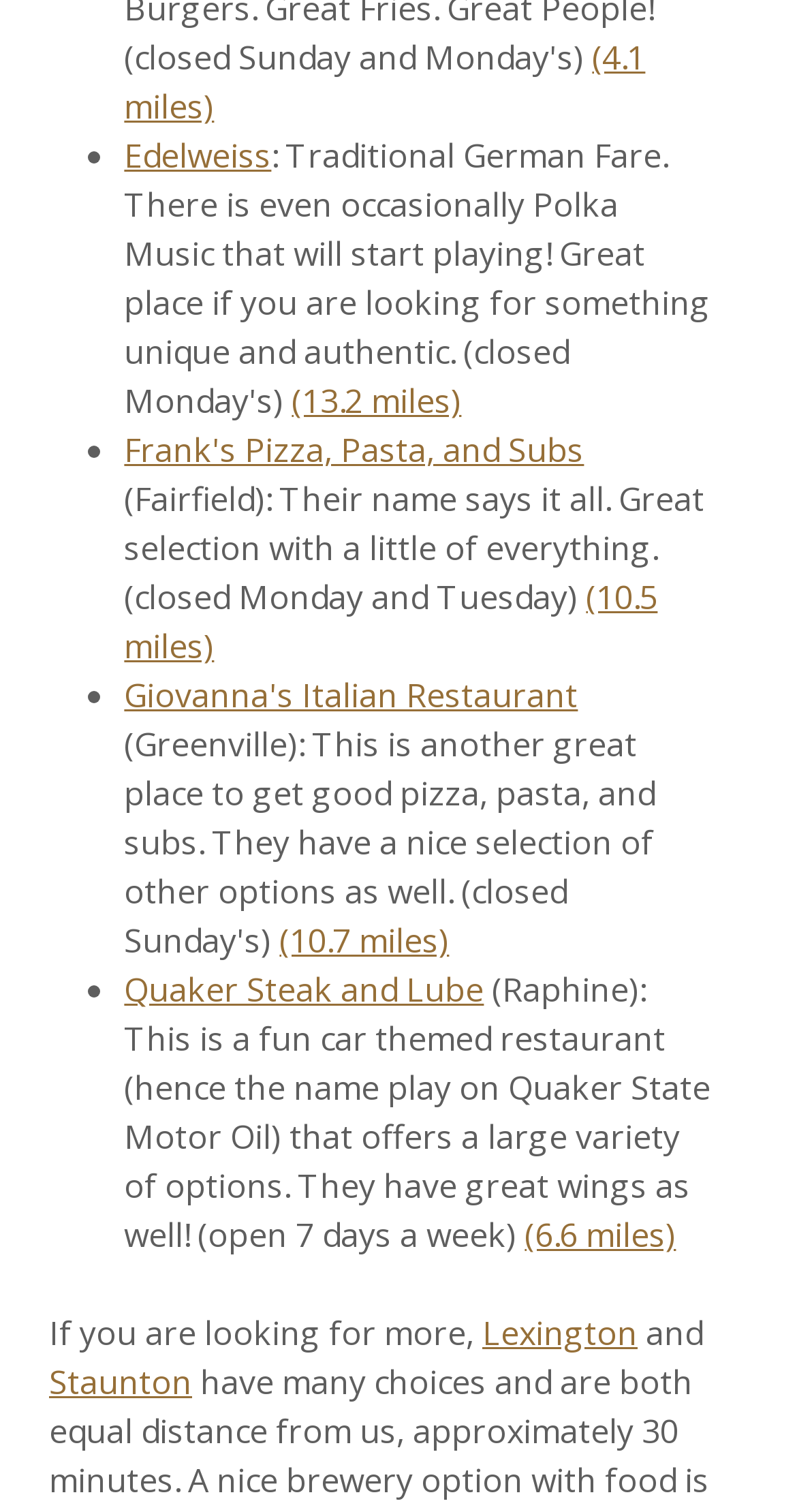Provide the bounding box coordinates of the section that needs to be clicked to accomplish the following instruction: "Visit Frank's Pizza, Pasta, and Subs."

[0.156, 0.283, 0.733, 0.313]